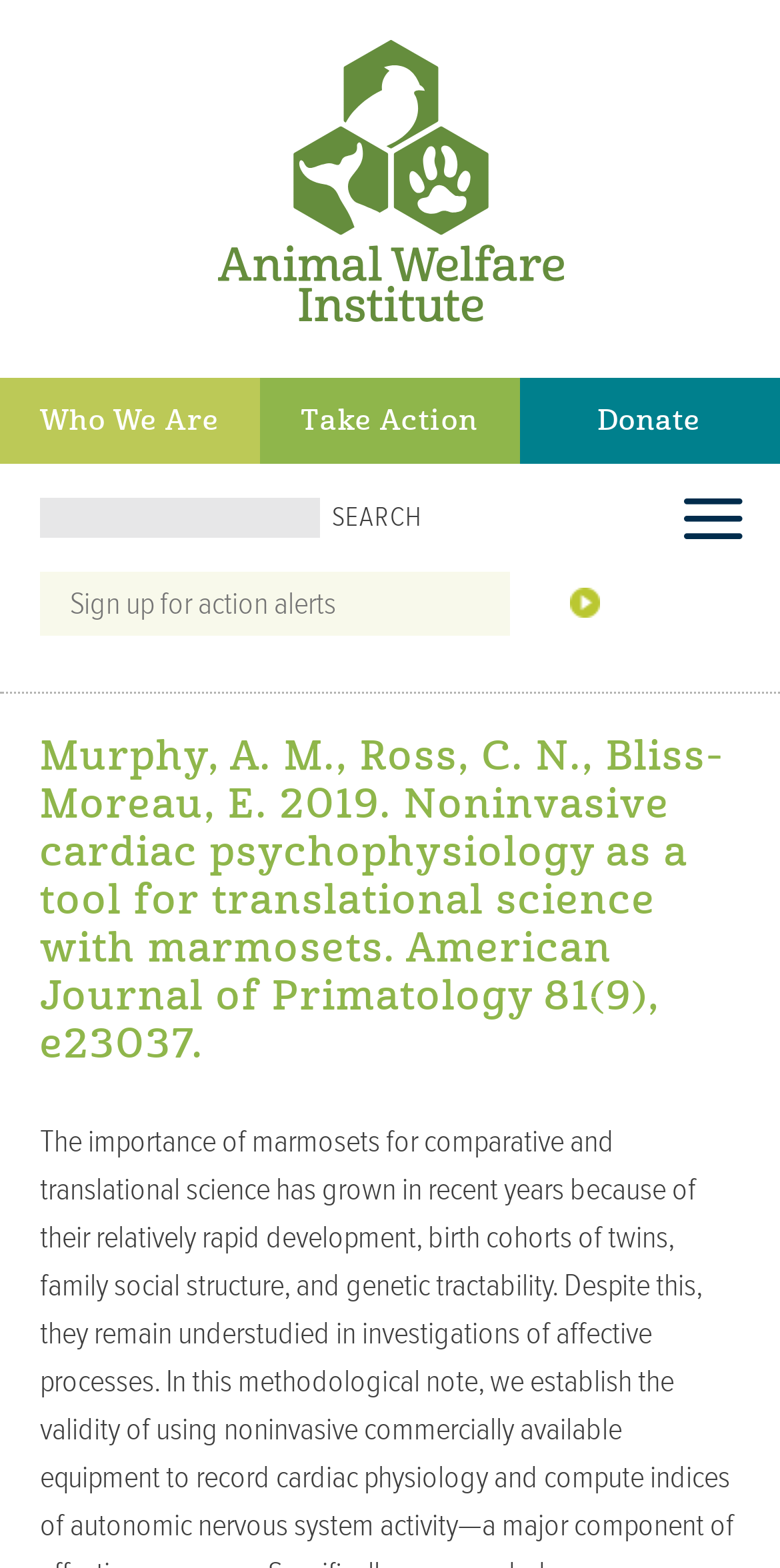Describe all the key features of the webpage in detail.

The webpage appears to be a scientific article or research paper related to marmosets, with a focus on noninvasive cardiac psychophysiology. 

At the top left corner, there is a link to "Skip to main content". Below it, a navigation menu is located, which includes three links: "Home", "Who We Are", and "Take Action", followed by a "Donate" link. 

To the right of the navigation menu, there is an image with the label "Home". 

In the middle of the page, there is a search bar with a "Search" button next to it. 

On the right side of the page, there is a link with an icon, and below it, a text box to sign up for action alerts, accompanied by a button with a ">" symbol. 

The main content of the page is a research paper titled "Murphy, A. M., Ross, C. N., Bliss‐Moreau, E. 2019. Noninvasive cardiac psychophysiology as a tool for translational science with marmosets. American Journal of Primatology 81(9), e23037."